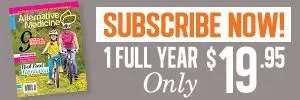What is the topic of the magazine?
Please answer the question with a detailed and comprehensive explanation.

The image features a promotional banner encouraging viewers to subscribe to 'Alternative Medicine' magazine, which focuses on alternative health practices, wellness, nutrition, and natural therapies.